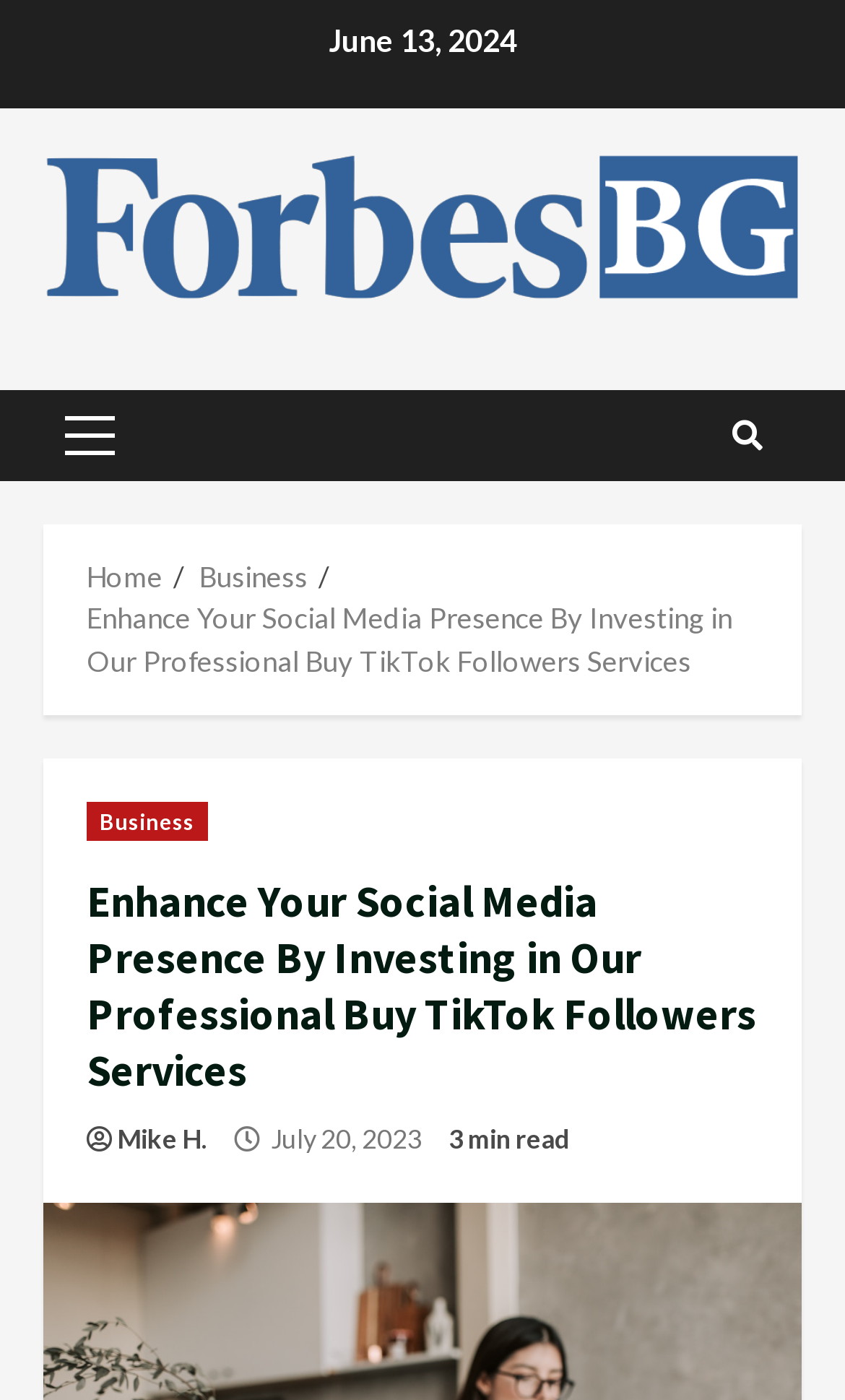Provide your answer to the question using just one word or phrase: How long does it take to read the article?

3 min